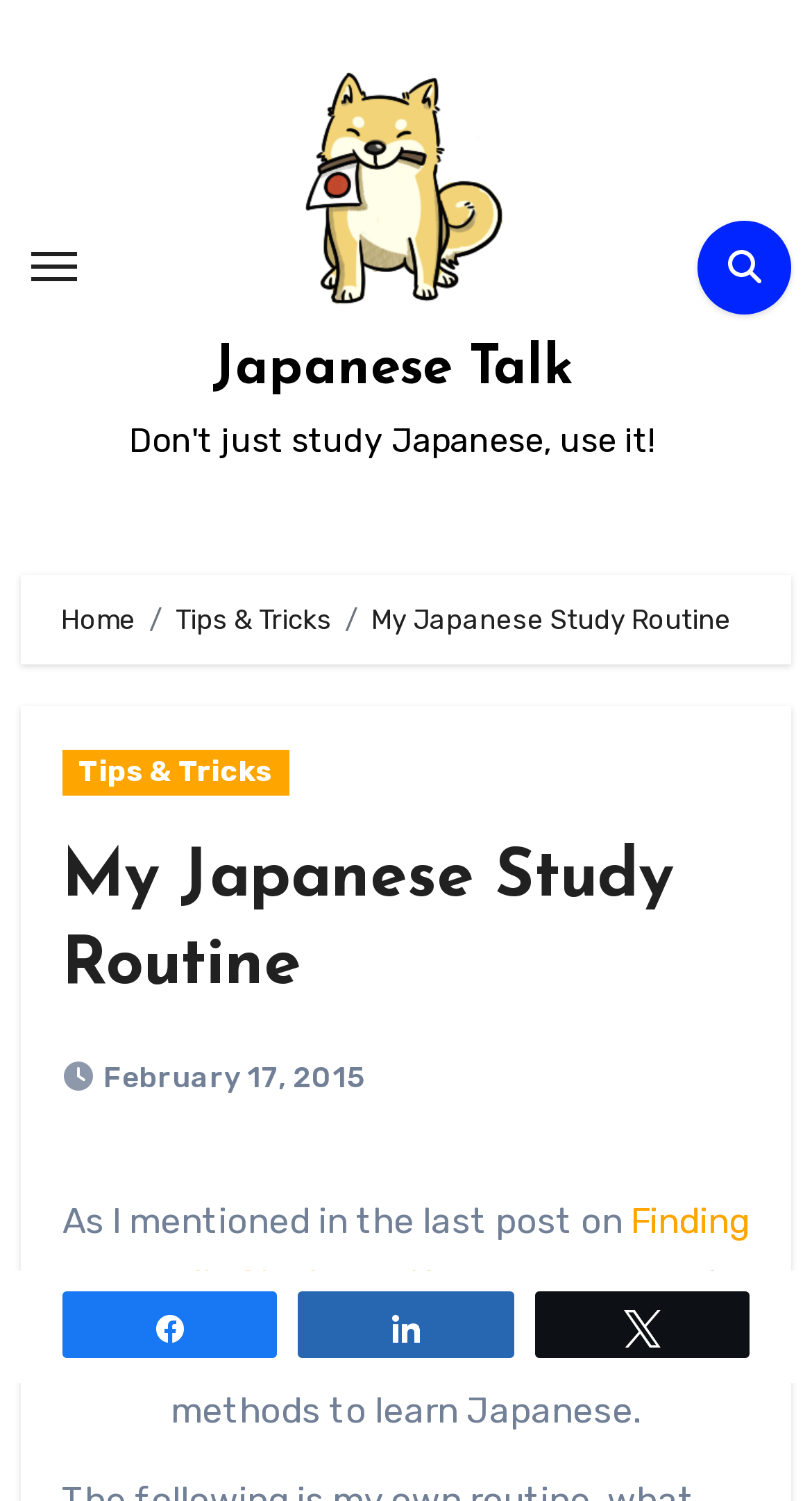What is the date of the current post?
Provide a concise answer using a single word or phrase based on the image.

February 17, 2015